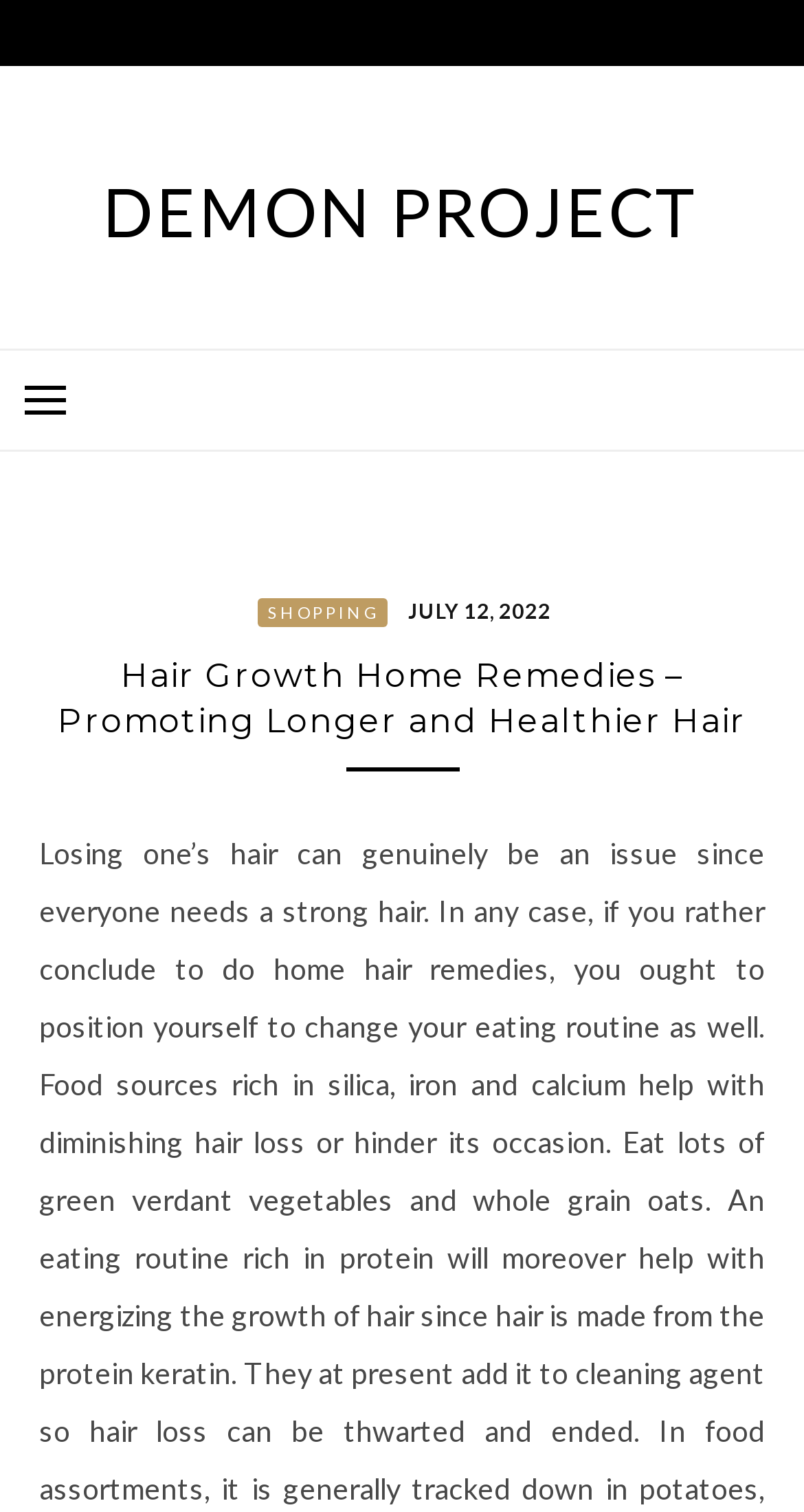Answer the question with a brief word or phrase:
Is the primary menu expanded?

False